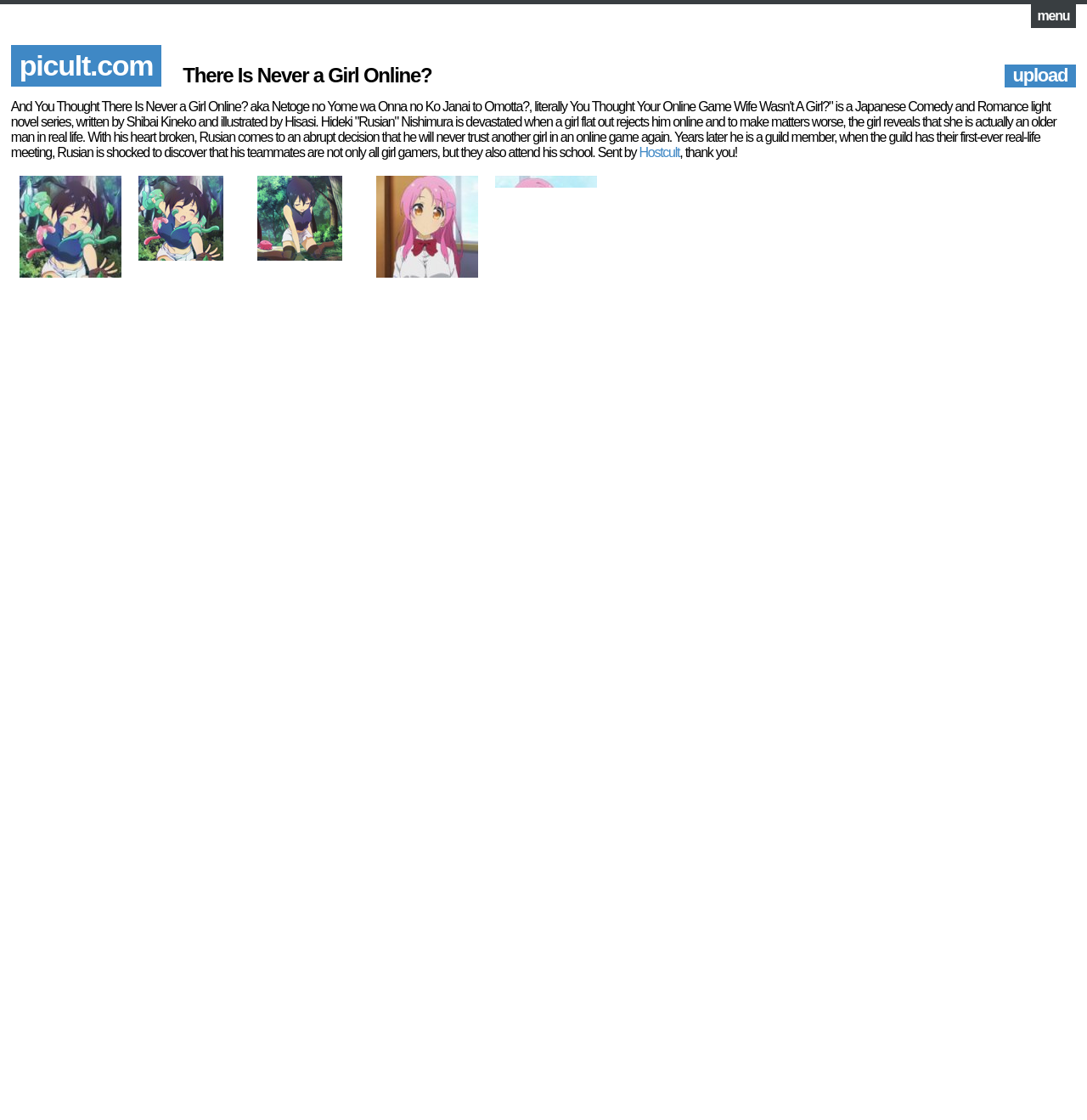Determine the bounding box coordinates of the region that needs to be clicked to achieve the task: "view the girl-online-netoge-nanako-06b image".

[0.018, 0.157, 0.112, 0.248]